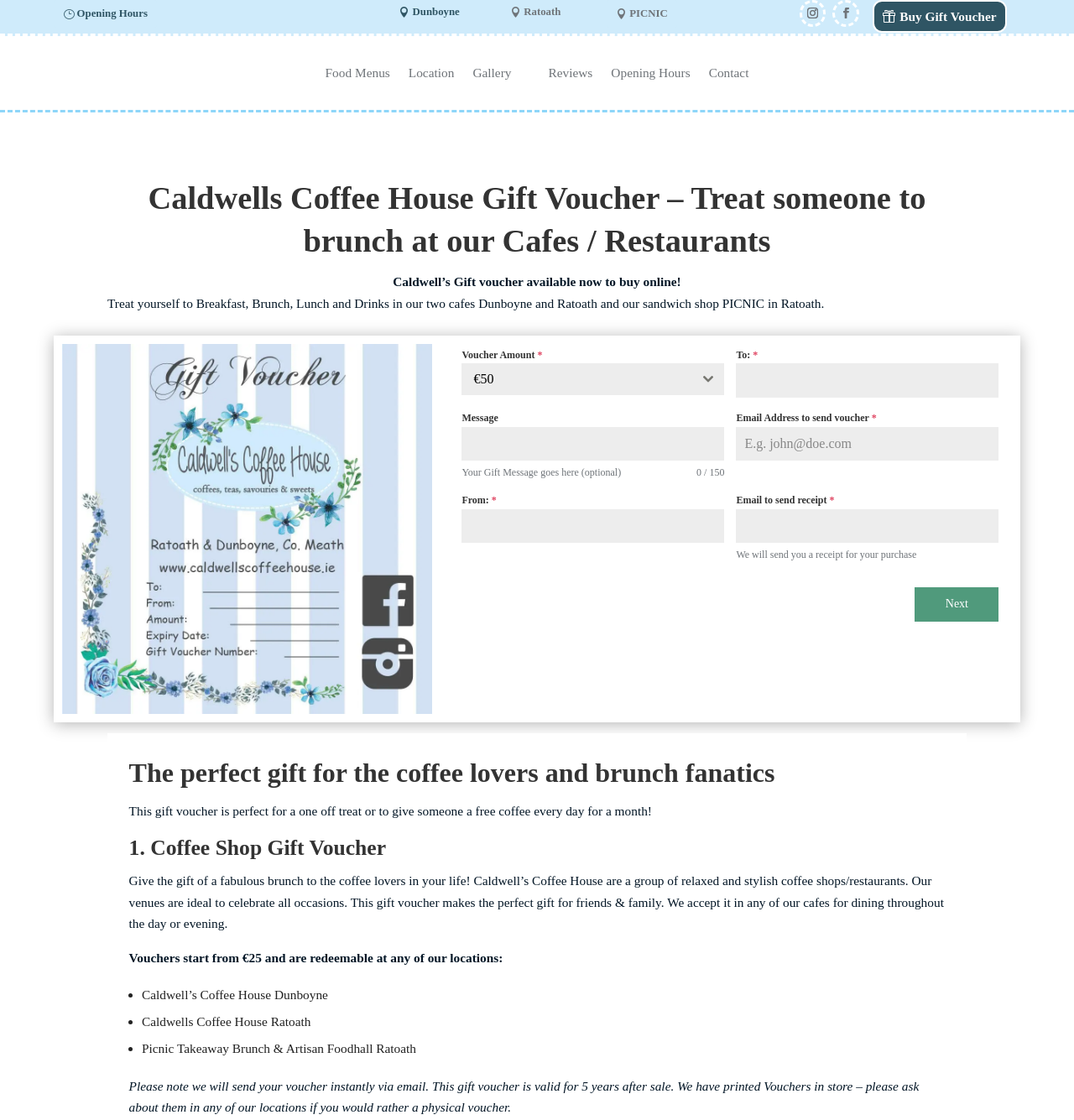Please give a succinct answer to the question in one word or phrase:
What is the validity period of the gift voucher?

5 years